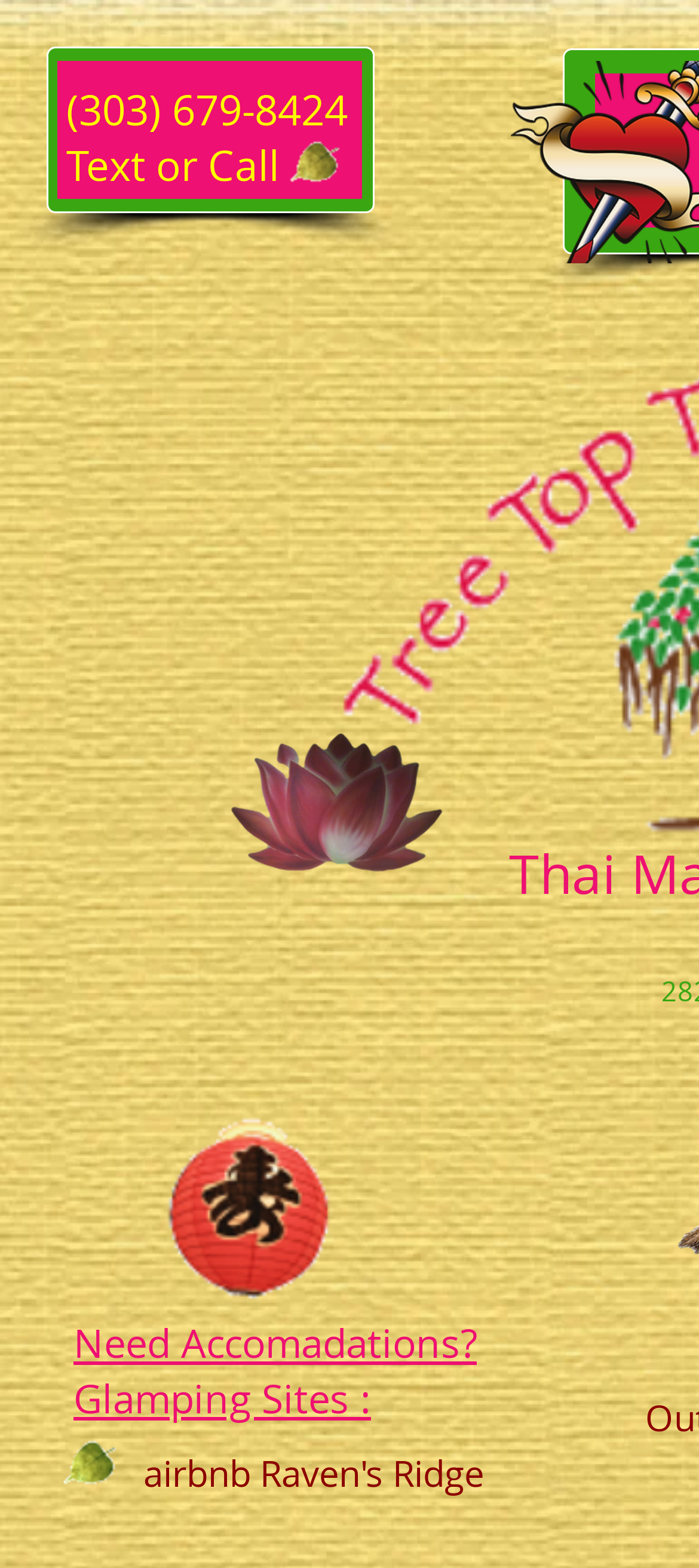Is there a hot tub available at the spa?
Use the information from the screenshot to give a comprehensive response to the question.

I inferred that a hot tub is available at the spa by looking at the meta description, which mentions 'hot tub' as one of the amenities. Although the meta description is not directly visible on the webpage, it provides context about the spa's services.